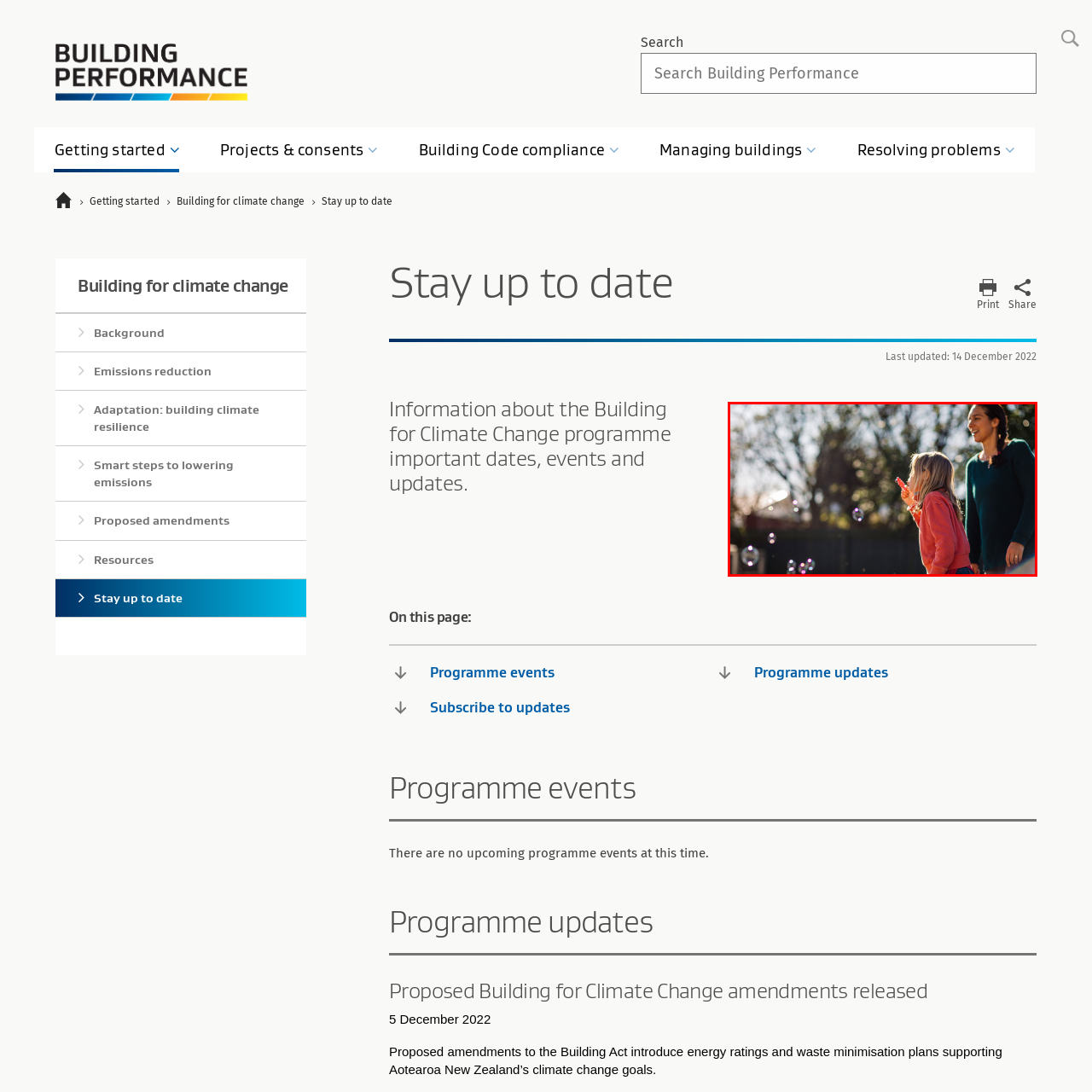Look at the image enclosed within the red outline and answer the question with a single word or phrase:
What is the dominant color in the background of the image?

green